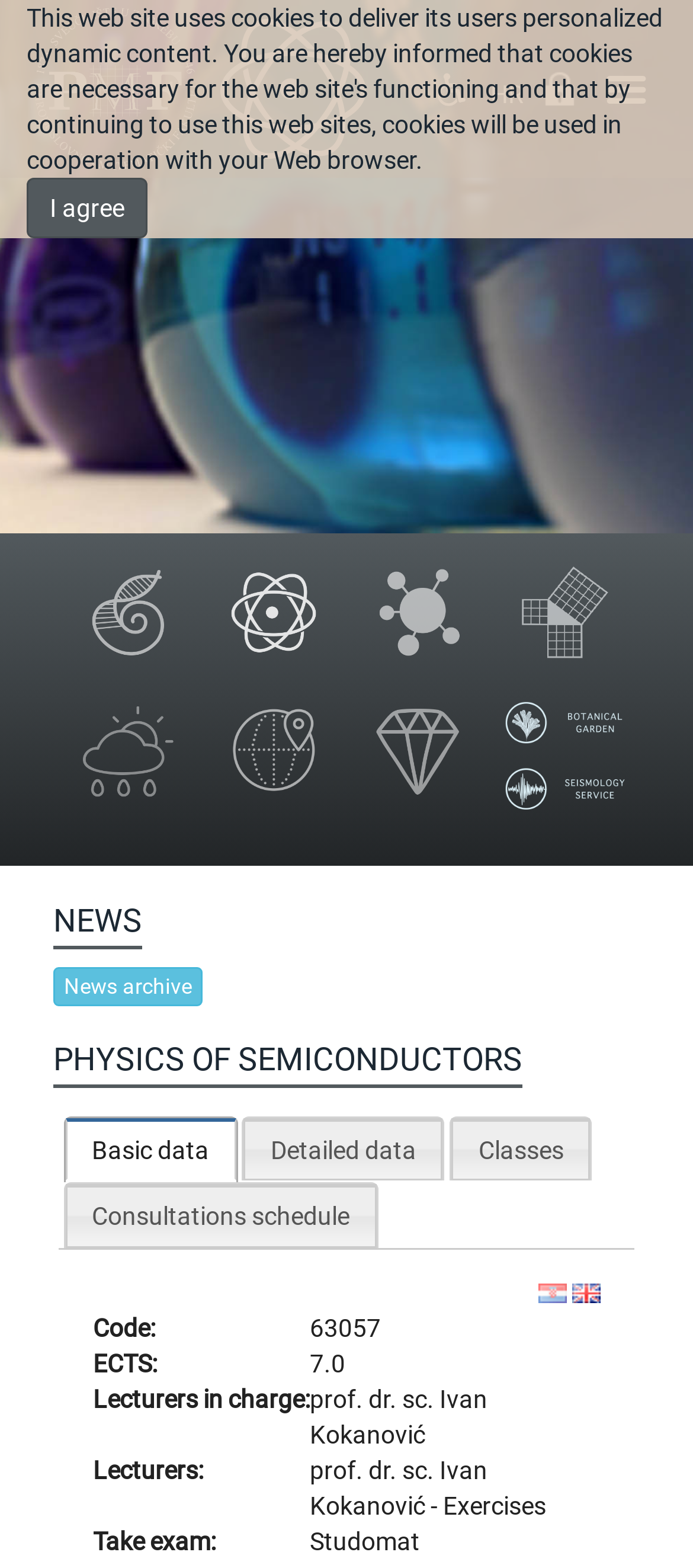Please specify the bounding box coordinates in the format (top-left x, top-left y, bottom-right x, bottom-right y), with values ranging from 0 to 1. Identify the bounding box for the UI component described as follows: Detailed data

[0.352, 0.713, 0.639, 0.753]